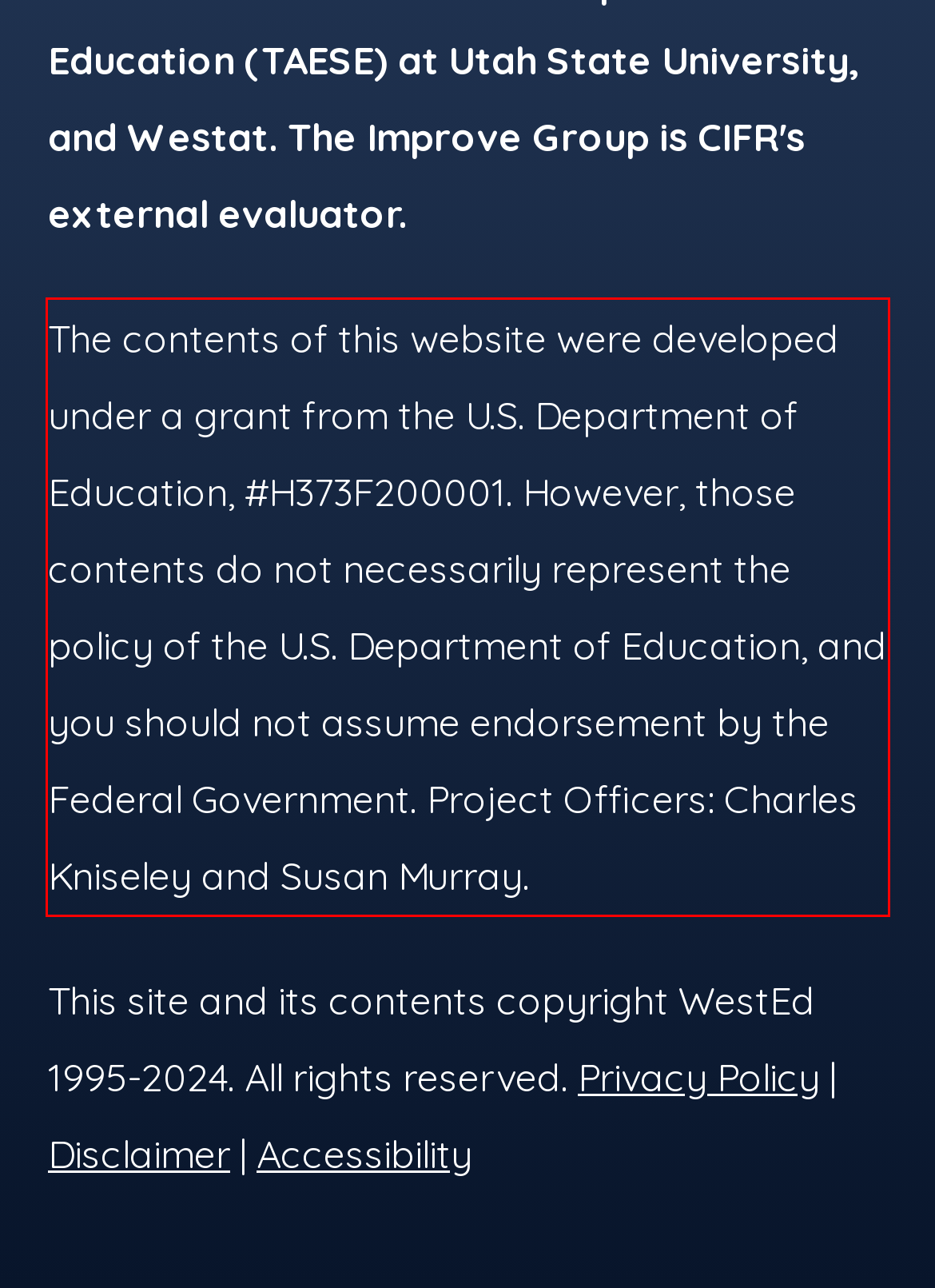Observe the screenshot of the webpage, locate the red bounding box, and extract the text content within it.

The contents of this website were developed under a grant from the U.S. Department of Education, #H373F200001. However, those contents do not necessarily represent the policy of the U.S. Department of Education, and you should not assume endorsement by the Federal Government. Project Officers: Charles Kniseley and Susan Murray.